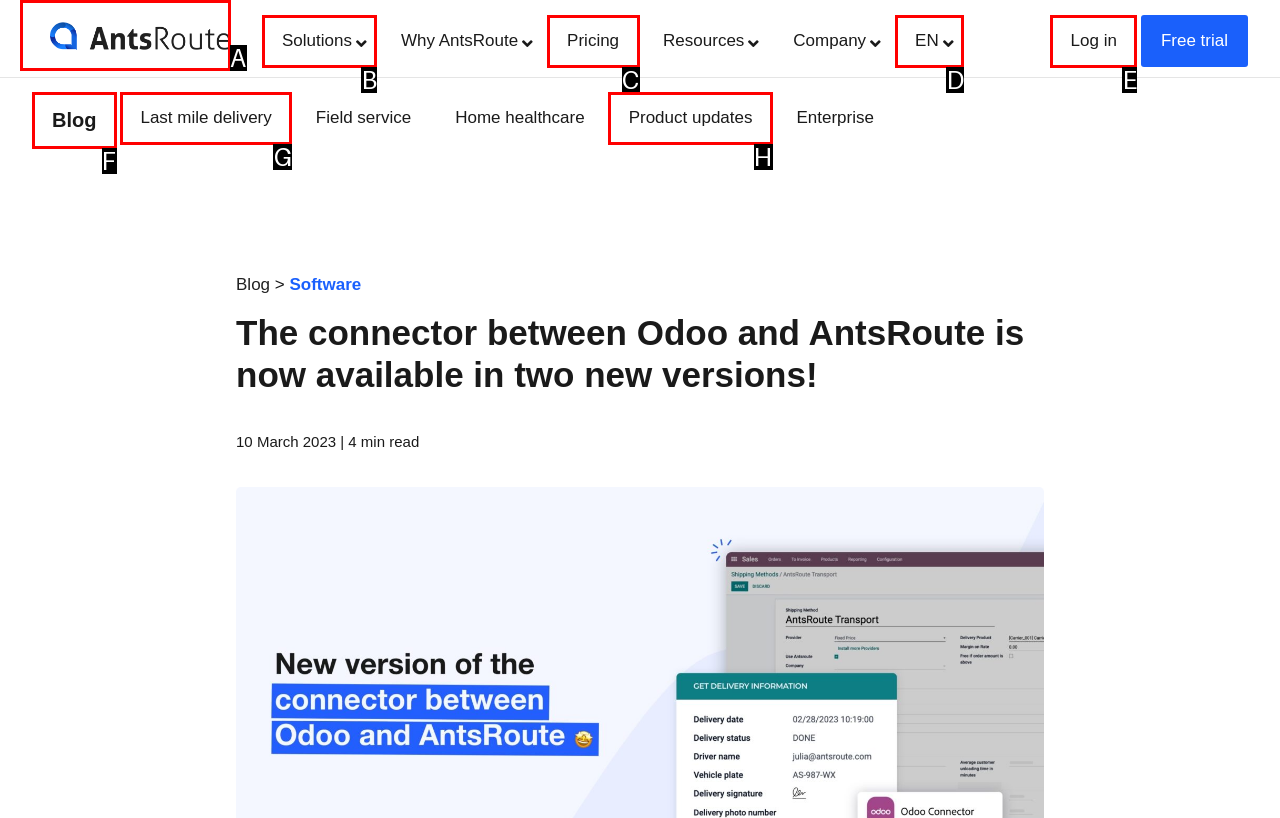Identify the correct choice to execute this task: Click the logotype-antsroute link
Respond with the letter corresponding to the right option from the available choices.

A